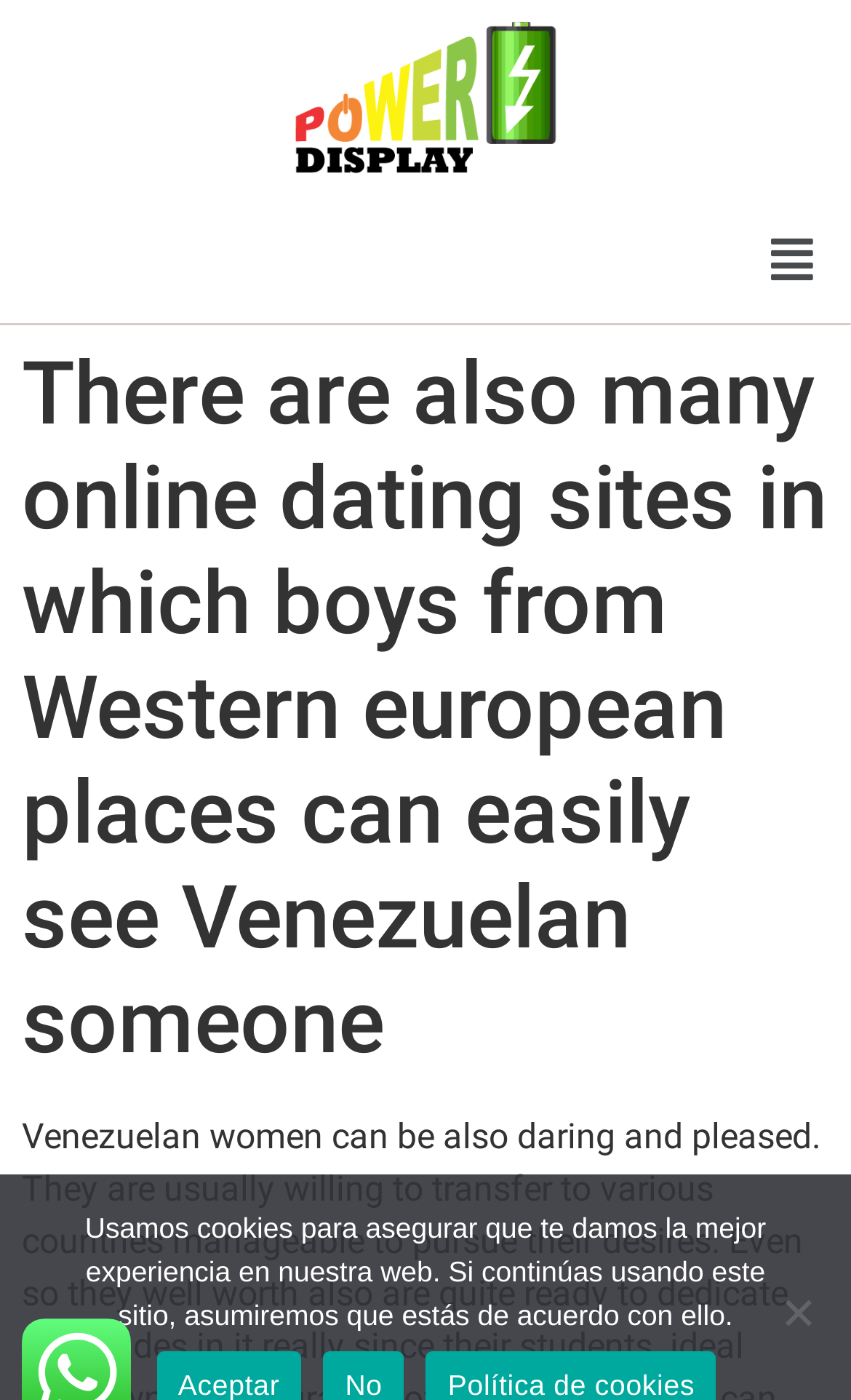Deliver a detailed narrative of the webpage's visual and textual elements.

The webpage appears to be a dating-related website, with a focus on Venezuelan women. At the top of the page, there is a prominent link that spans almost the entire width of the page. To the right of this link, there is a menu icon, represented by a generic element with a popup menu. This icon is accompanied by a hidden element containing a Unicode character.

Below the link and menu icon, there is a large header section that occupies most of the page's height. This section contains the title "There are also many online dating sites in which boys from Western european places can easily see Venezuelan someone", which is also the meta description of the webpage.

At the bottom of the page, there is a static text element that informs users about the website's cookie policy. This text is positioned near the bottom left corner of the page. To the right of this text, there is a generic element containing the text "No", which is likely a button or a link.

Overall, the webpage has a simple layout with a few prominent elements, including the link, menu icon, header section, and cookie policy text.